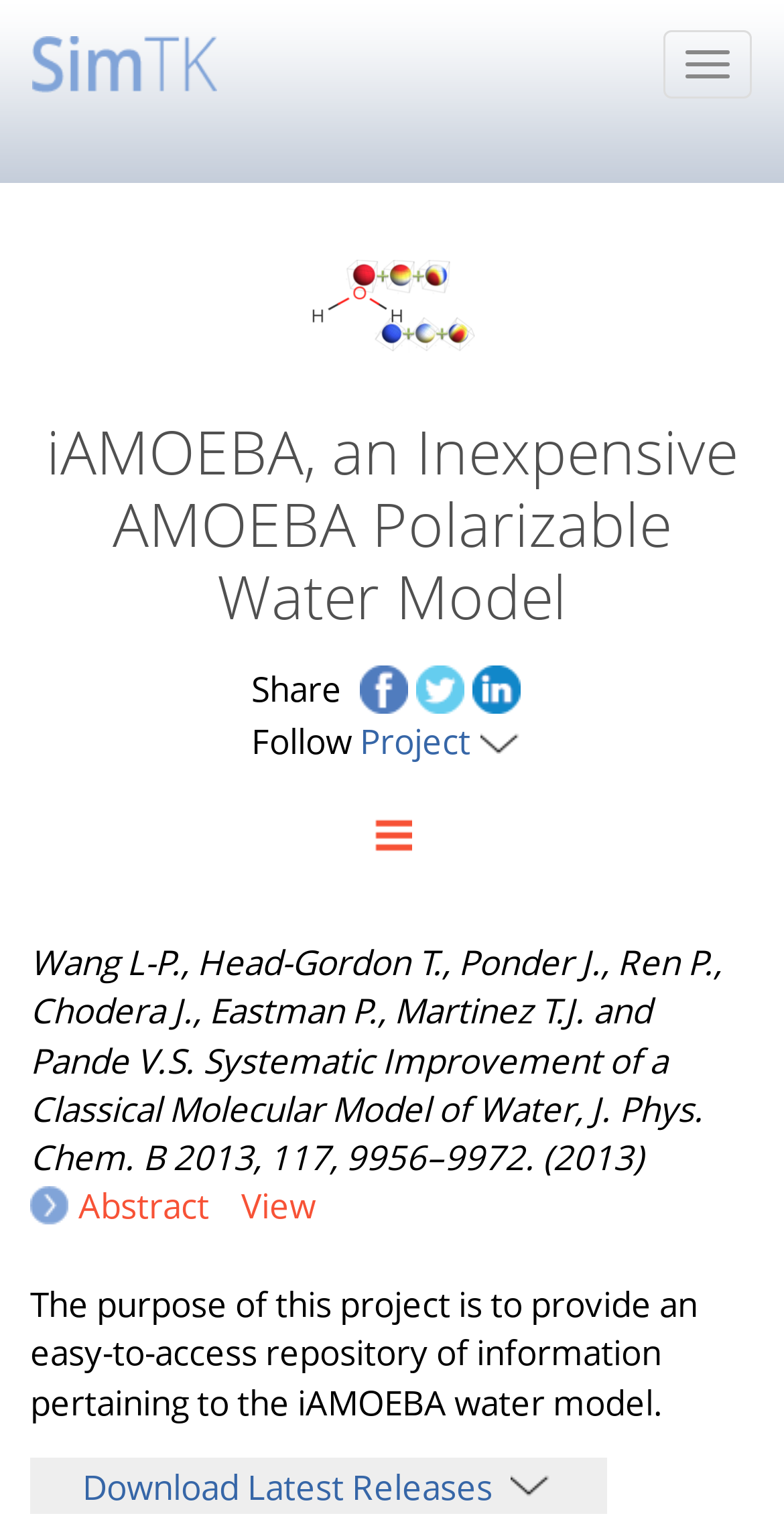Find the bounding box coordinates for the area you need to click to carry out the instruction: "Toggle navigation". The coordinates should be four float numbers between 0 and 1, indicated as [left, top, right, bottom].

[0.846, 0.02, 0.959, 0.064]